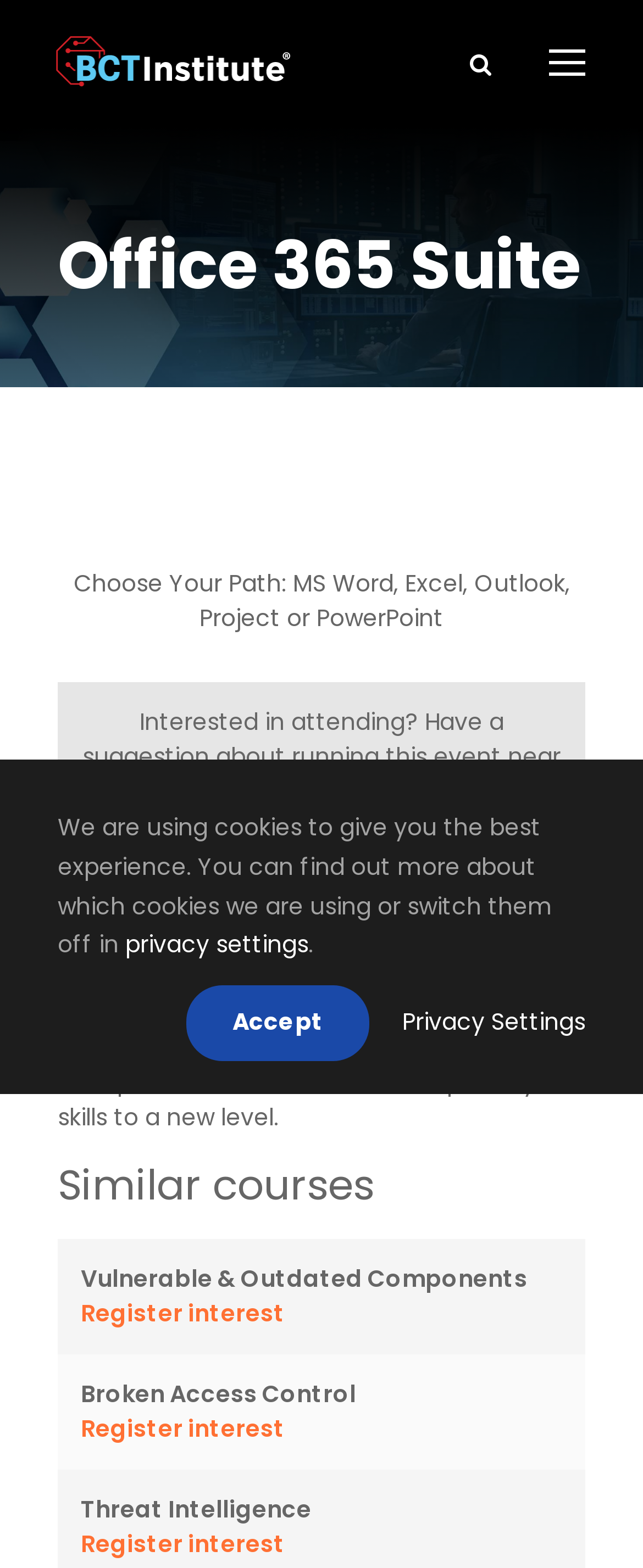What is the purpose of the 'Privacy Settings' link?
Use the image to answer the question with a single word or phrase.

To manage cookie settings